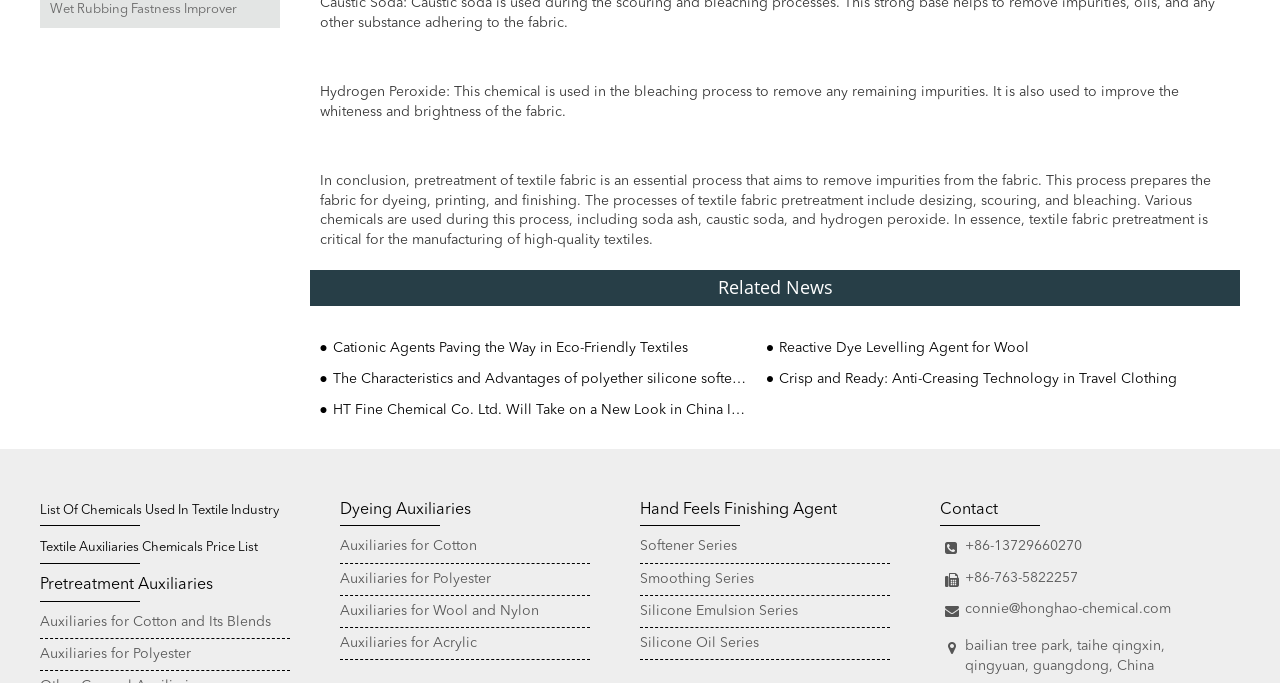Locate the bounding box coordinates of the area that needs to be clicked to fulfill the following instruction: "Check the List Of Chemicals Used In Textile Industry". The coordinates should be in the format of four float numbers between 0 and 1, namely [left, top, right, bottom].

[0.031, 0.737, 0.218, 0.756]